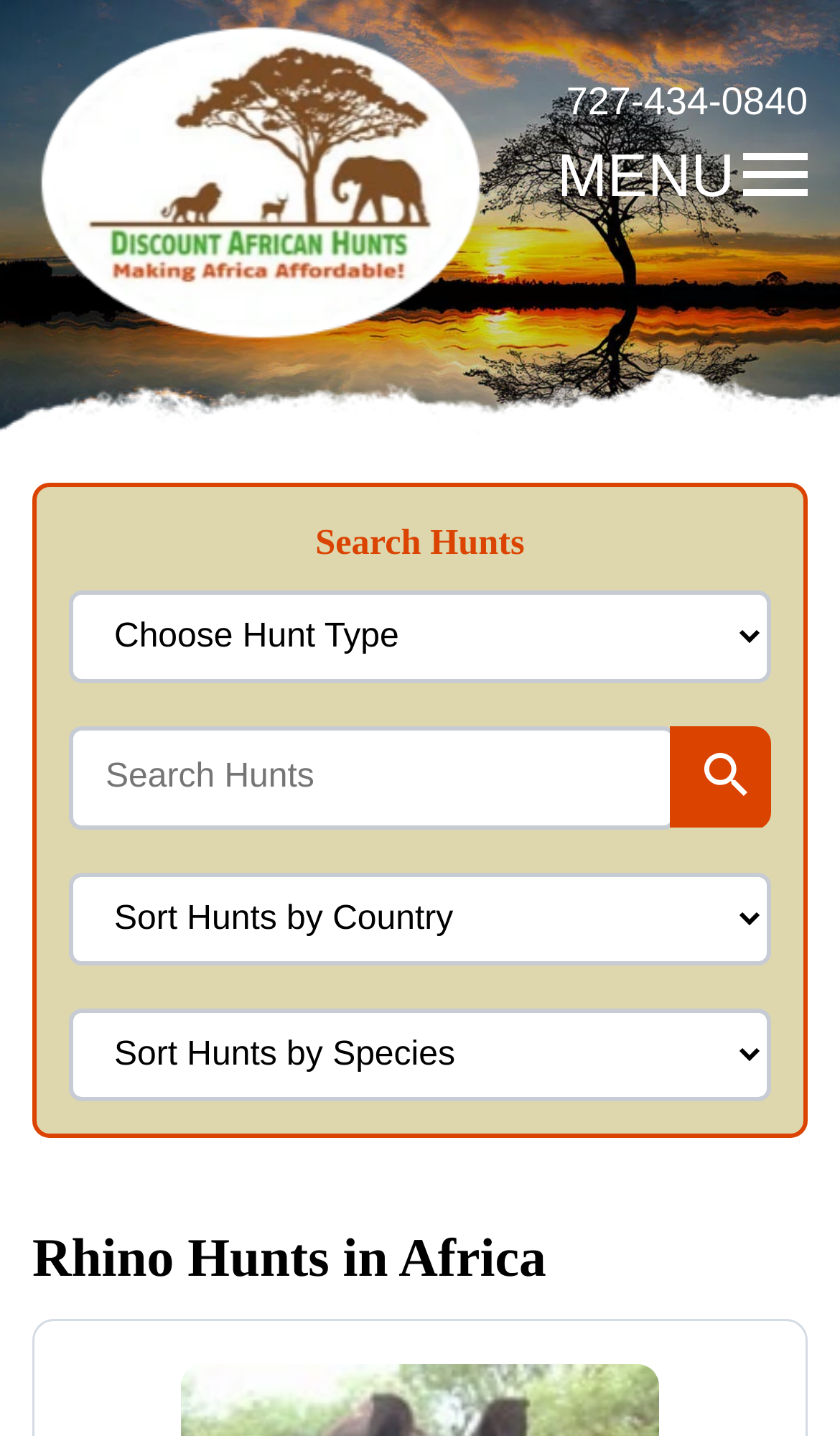Answer with a single word or phrase: 
What is the purpose of the 'Search Hunts' button?

To search hunts